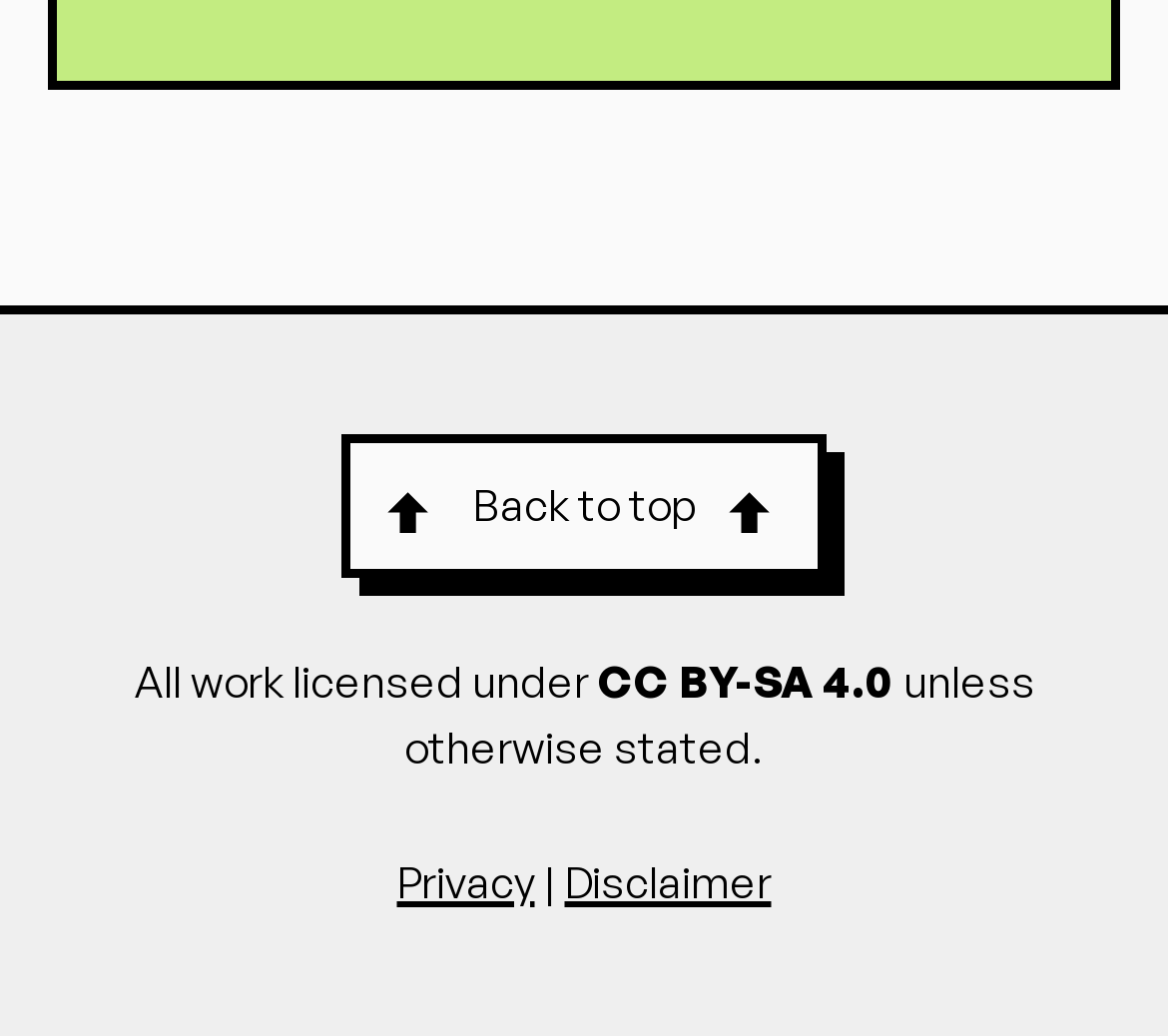Find the bounding box coordinates for the UI element whose description is: "Privacy". The coordinates should be four float numbers between 0 and 1, in the format [left, top, right, bottom].

[0.34, 0.824, 0.458, 0.876]